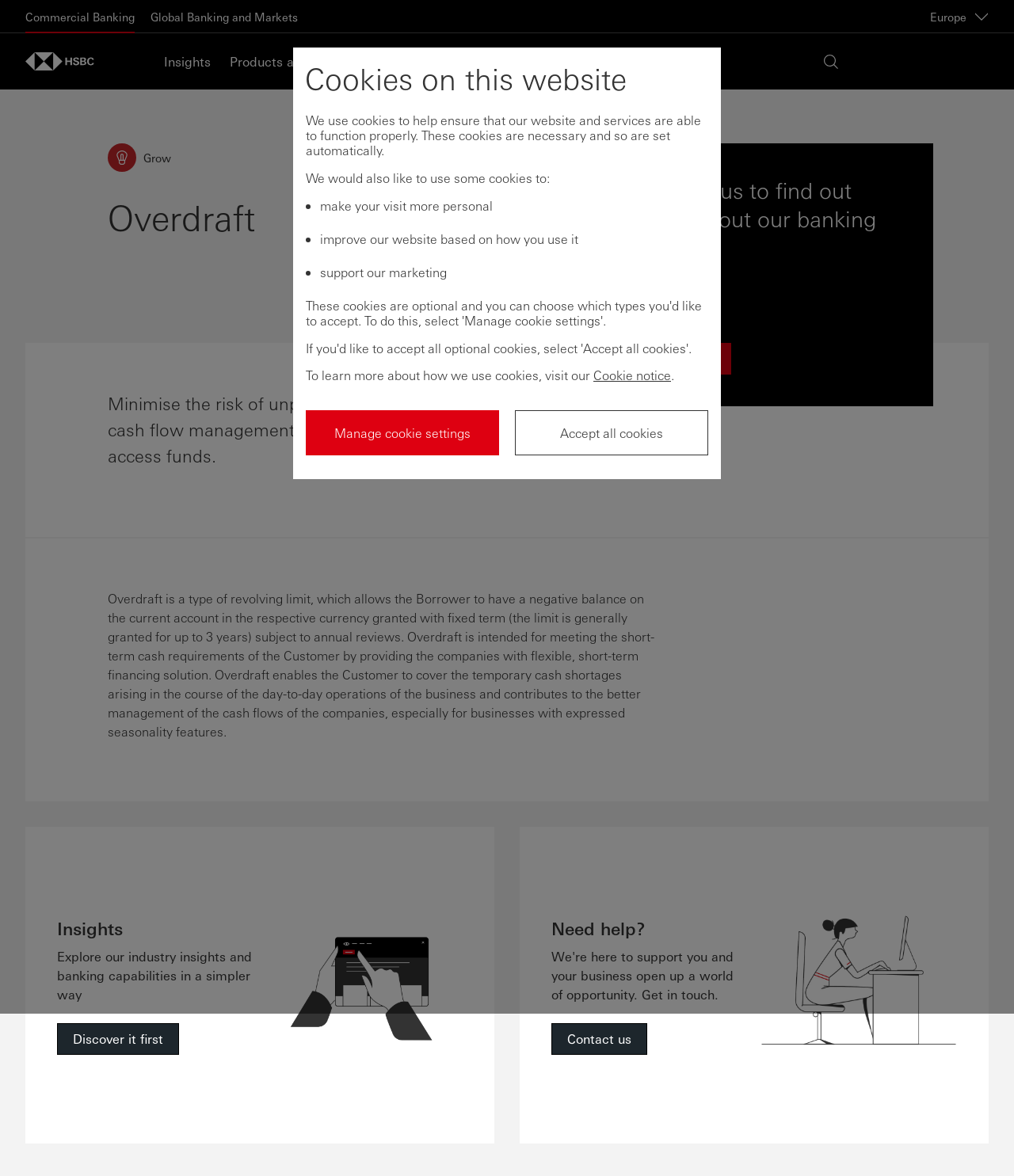Show the bounding box coordinates of the region that should be clicked to follow the instruction: "Contact us."

[0.627, 0.292, 0.721, 0.319]